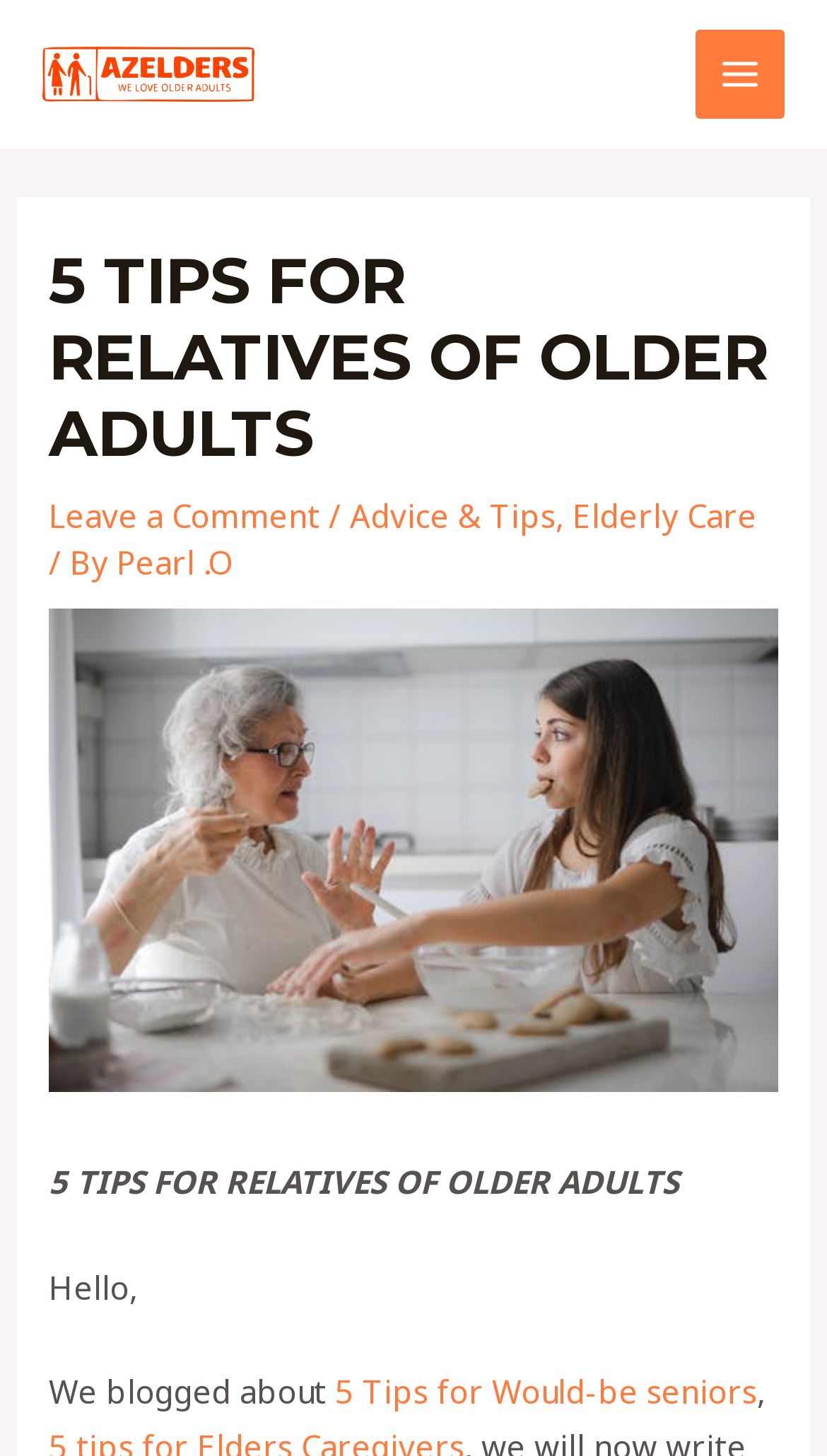Please find and generate the text of the main heading on the webpage.

5 TIPS FOR RELATIVES OF OLDER ADULTS